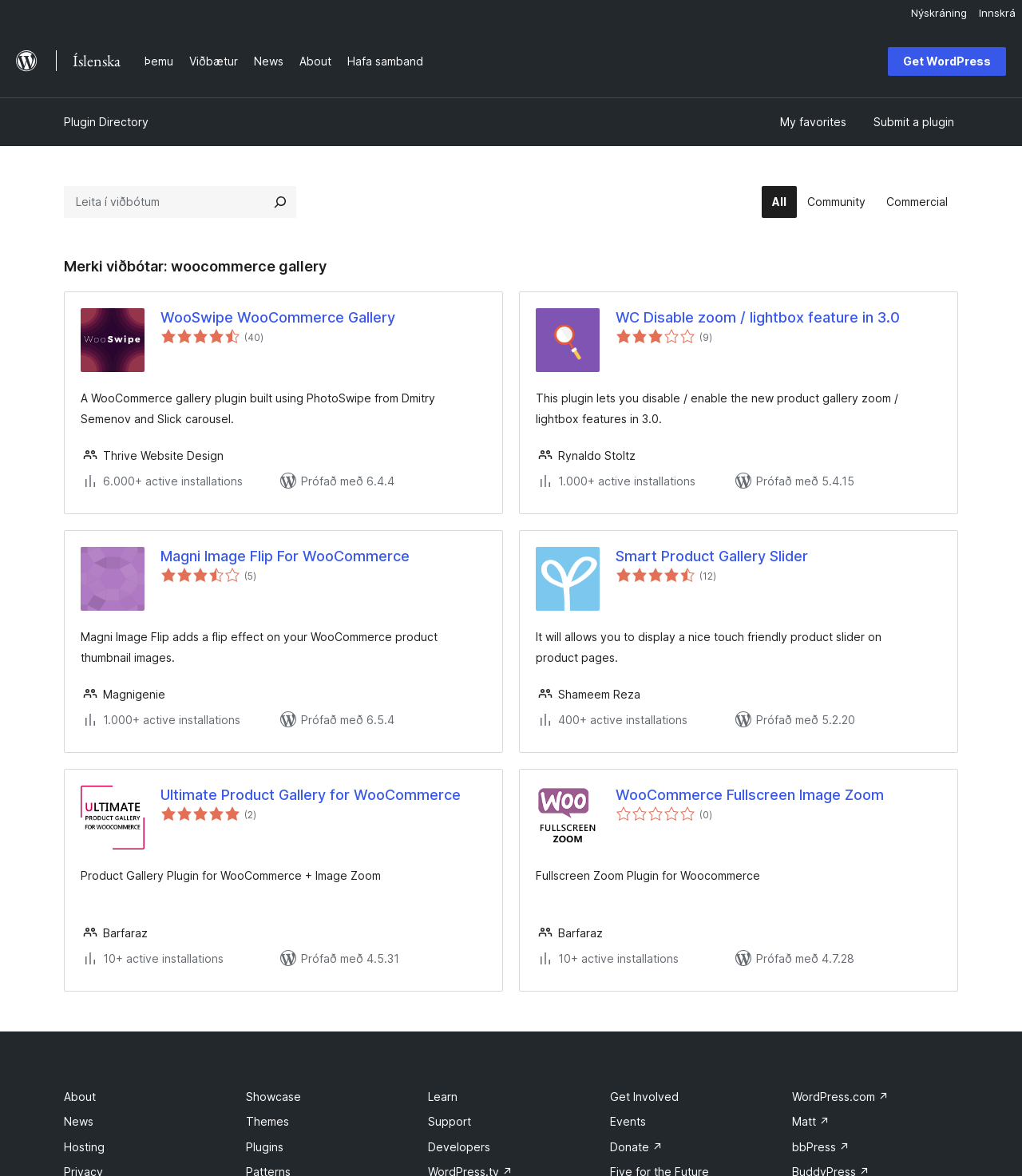What is the purpose of the 'Magni Image Flip For WooCommerce' plugin?
Please provide an in-depth and detailed response to the question.

According to the description of the 'Magni Image Flip For WooCommerce' plugin, it 'adds a flip effect on your WooCommerce product thumbnail images', which suggests that the purpose of this plugin is to add a flip effect on product thumbnail images.